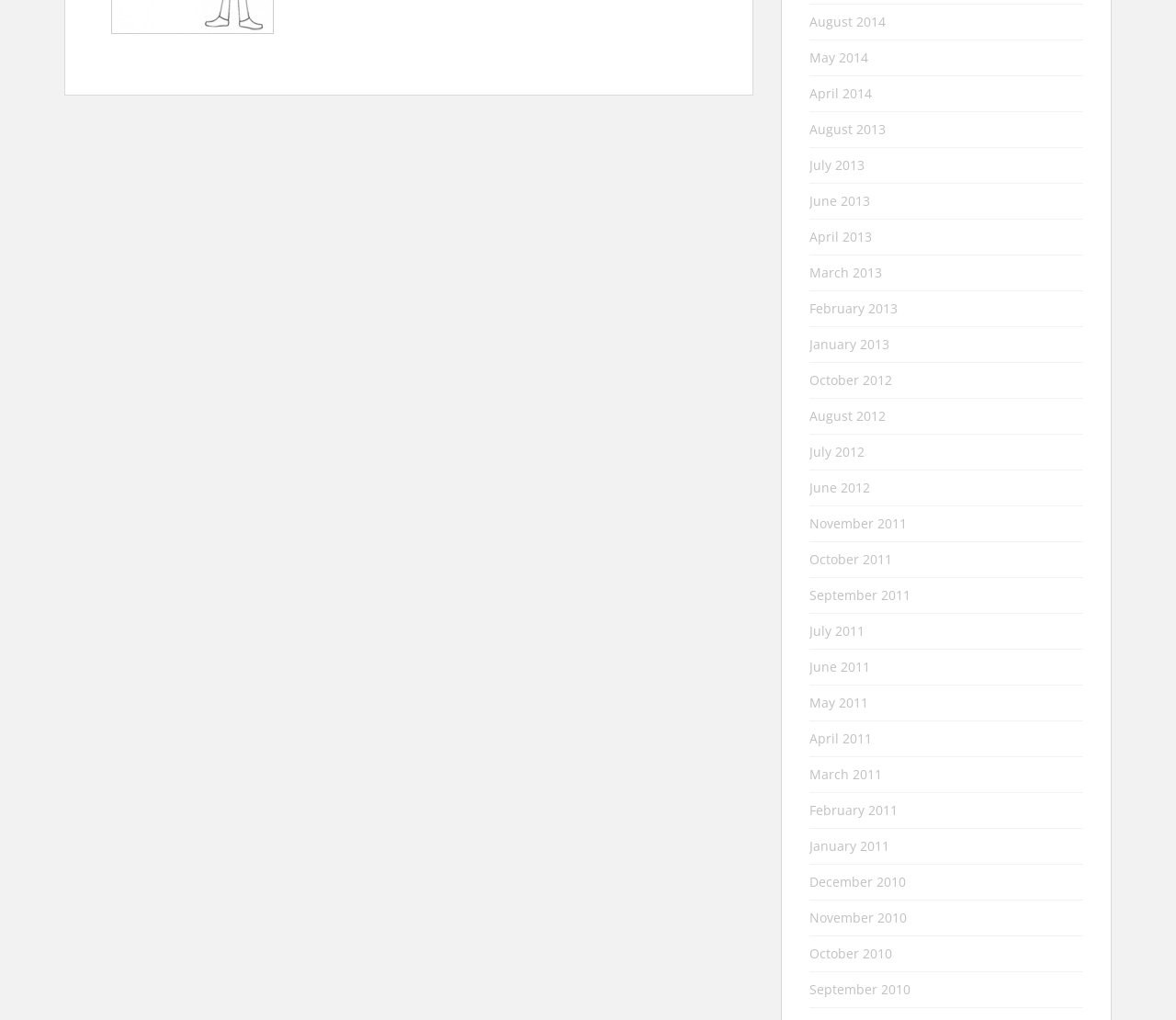Based on the element description "Terms and Conditions", predict the bounding box coordinates of the UI element.

None